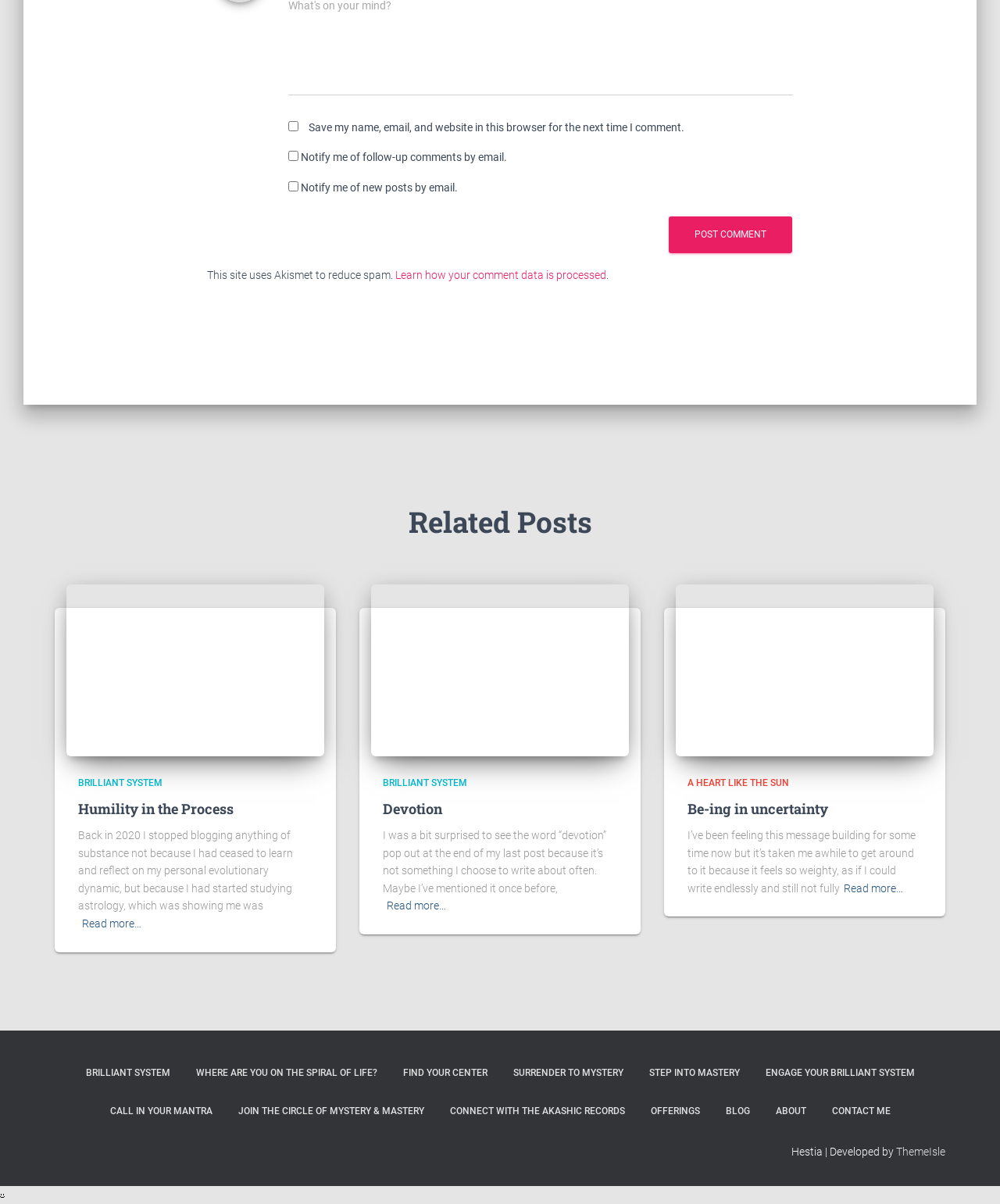What is the purpose of the checkboxes?
Using the image provided, answer with just one word or phrase.

Save comment data